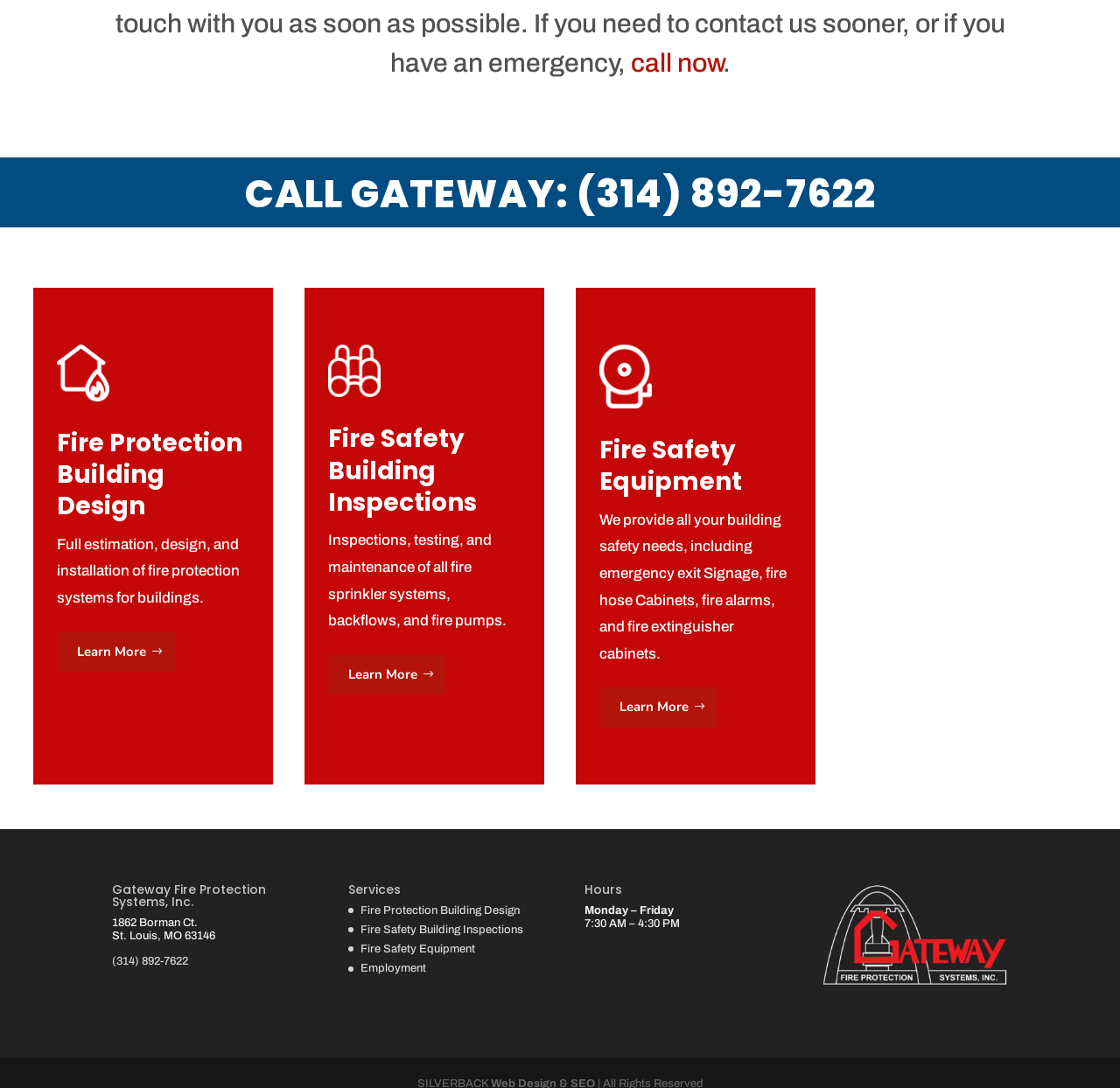From the screenshot, find the bounding box of the UI element matching this description: "Fire Safety Equipment". Supply the bounding box coordinates in the form [left, top, right, bottom], each a float between 0 and 1.

[0.322, 0.866, 0.424, 0.878]